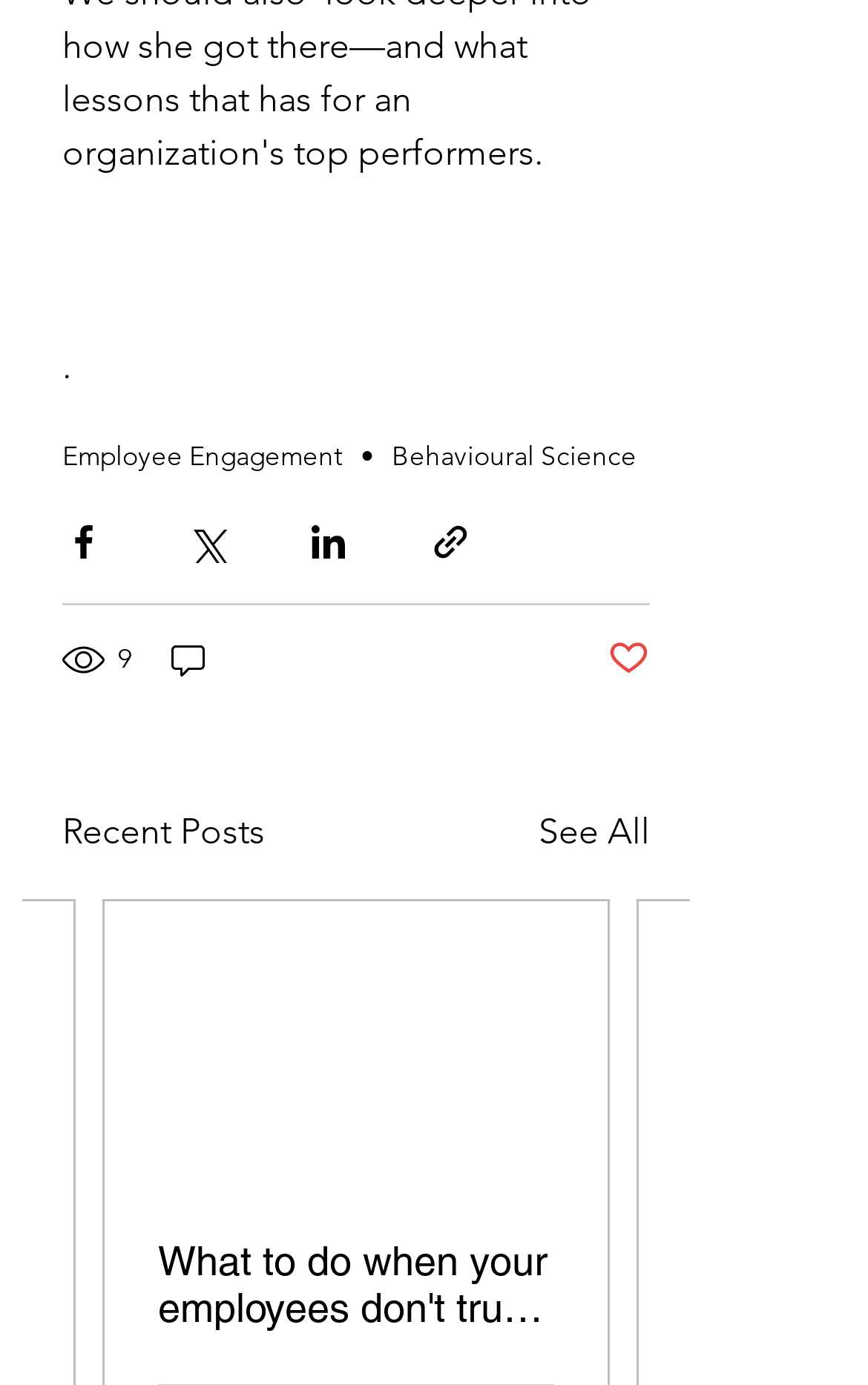Pinpoint the bounding box coordinates of the area that should be clicked to complete the following instruction: "See all recent posts". The coordinates must be given as four float numbers between 0 and 1, i.e., [left, top, right, bottom].

[0.621, 0.581, 0.749, 0.62]